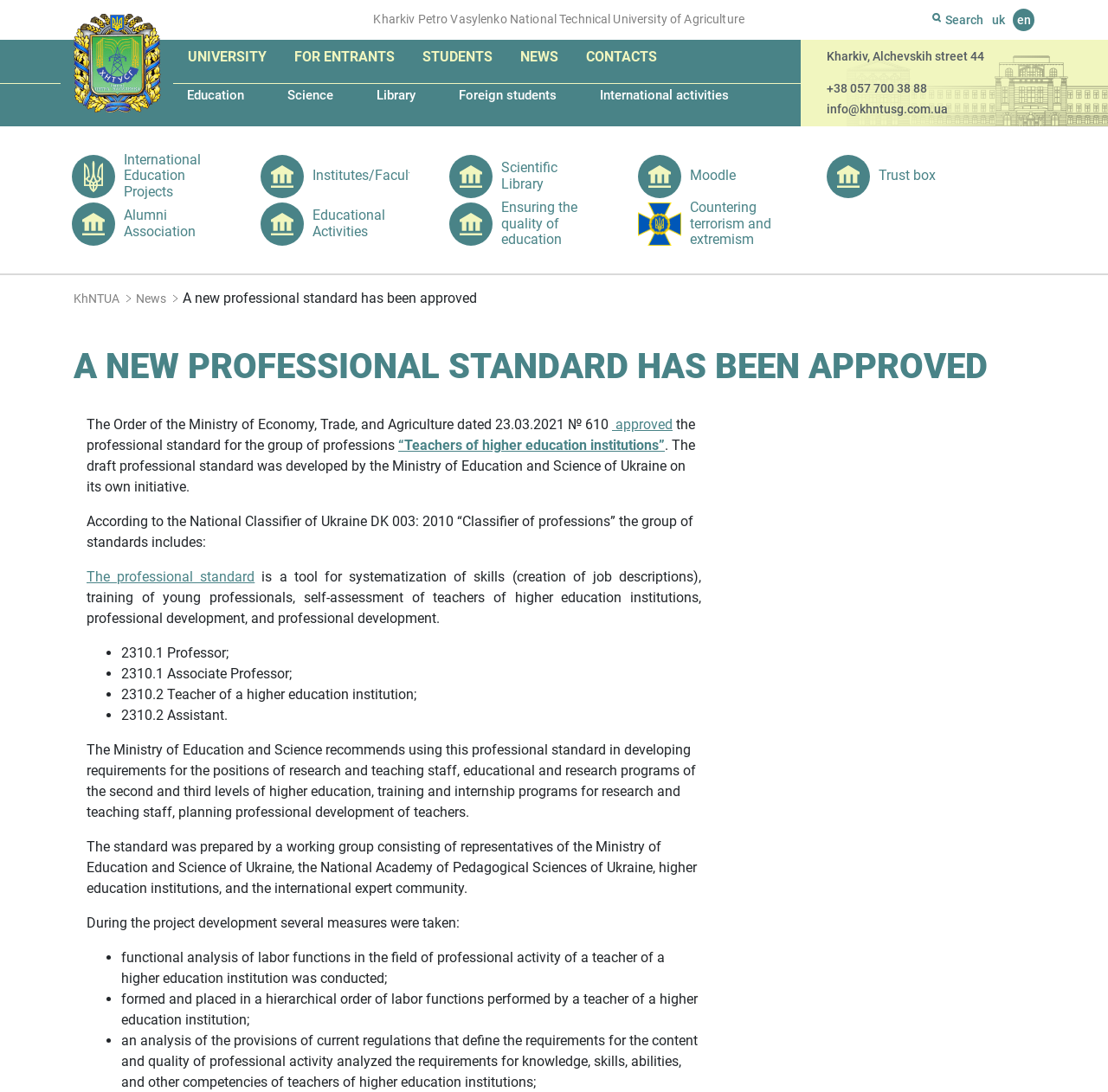Identify the bounding box coordinates of the region that should be clicked to execute the following instruction: "Contact the university".

[0.516, 0.036, 0.605, 0.068]